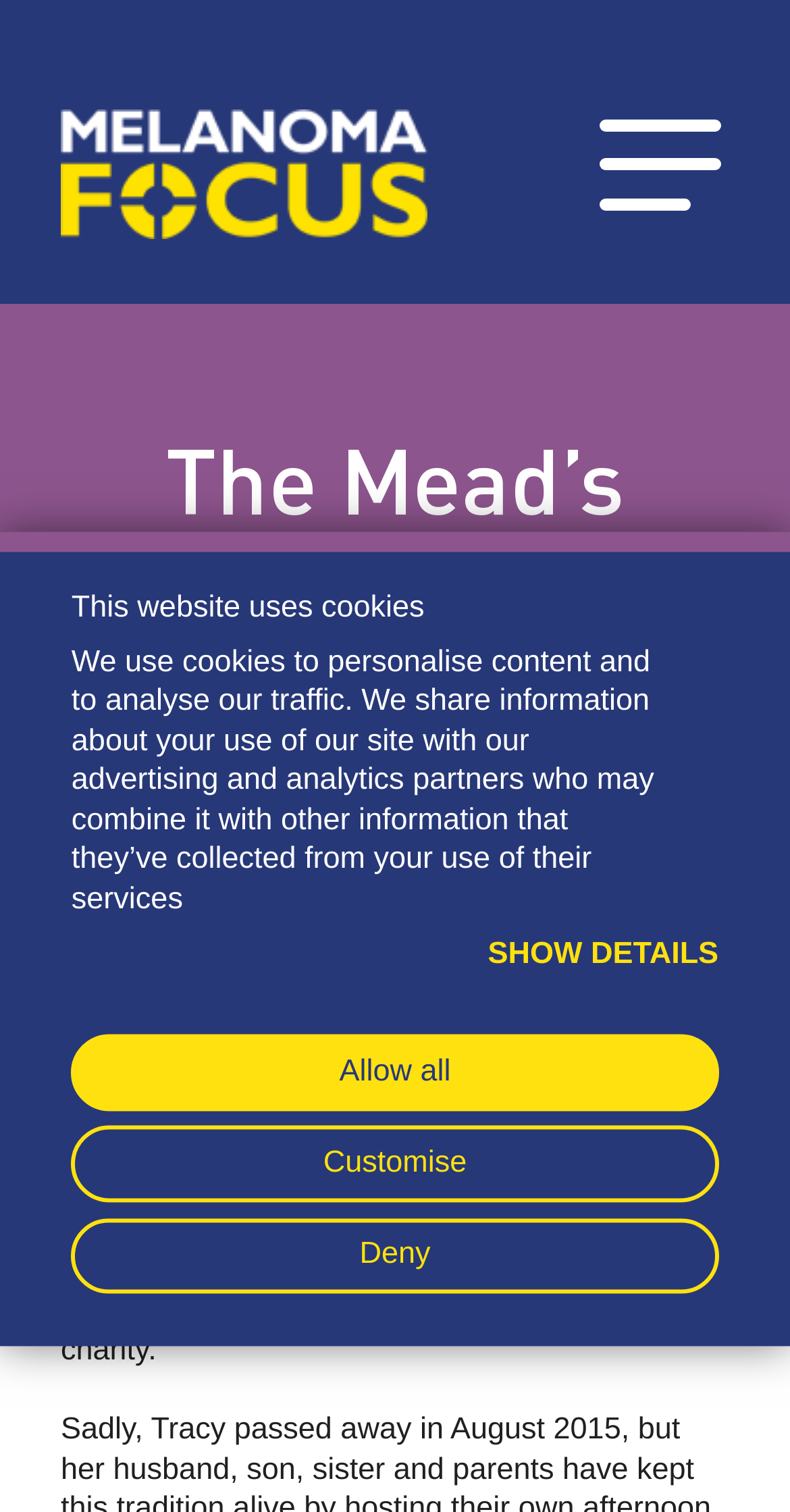Based on the element description, predict the bounding box coordinates (top-left x, top-left y, bottom-right x, bottom-right y) for the UI element in the screenshot: News

[0.107, 0.003, 0.949, 0.083]